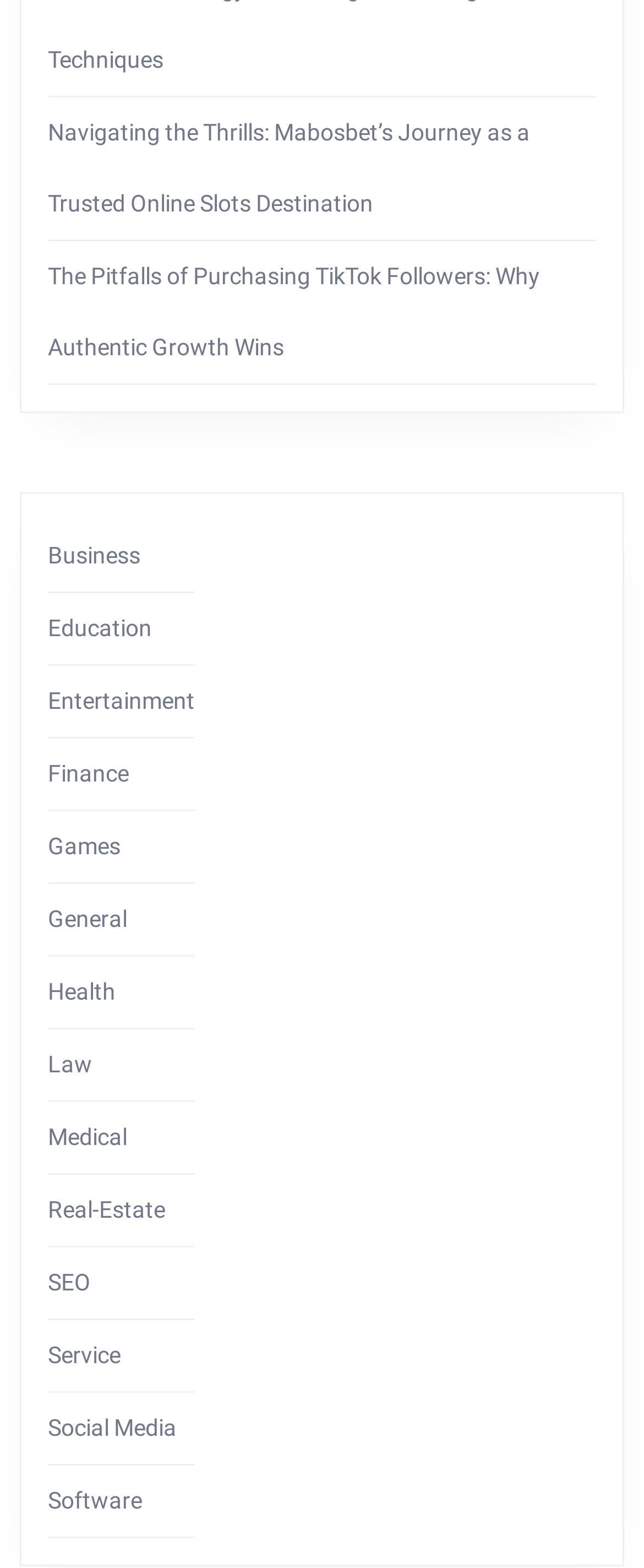Determine the bounding box coordinates of the clickable region to follow the instruction: "Navigate to the Business category".

[0.074, 0.345, 0.218, 0.362]